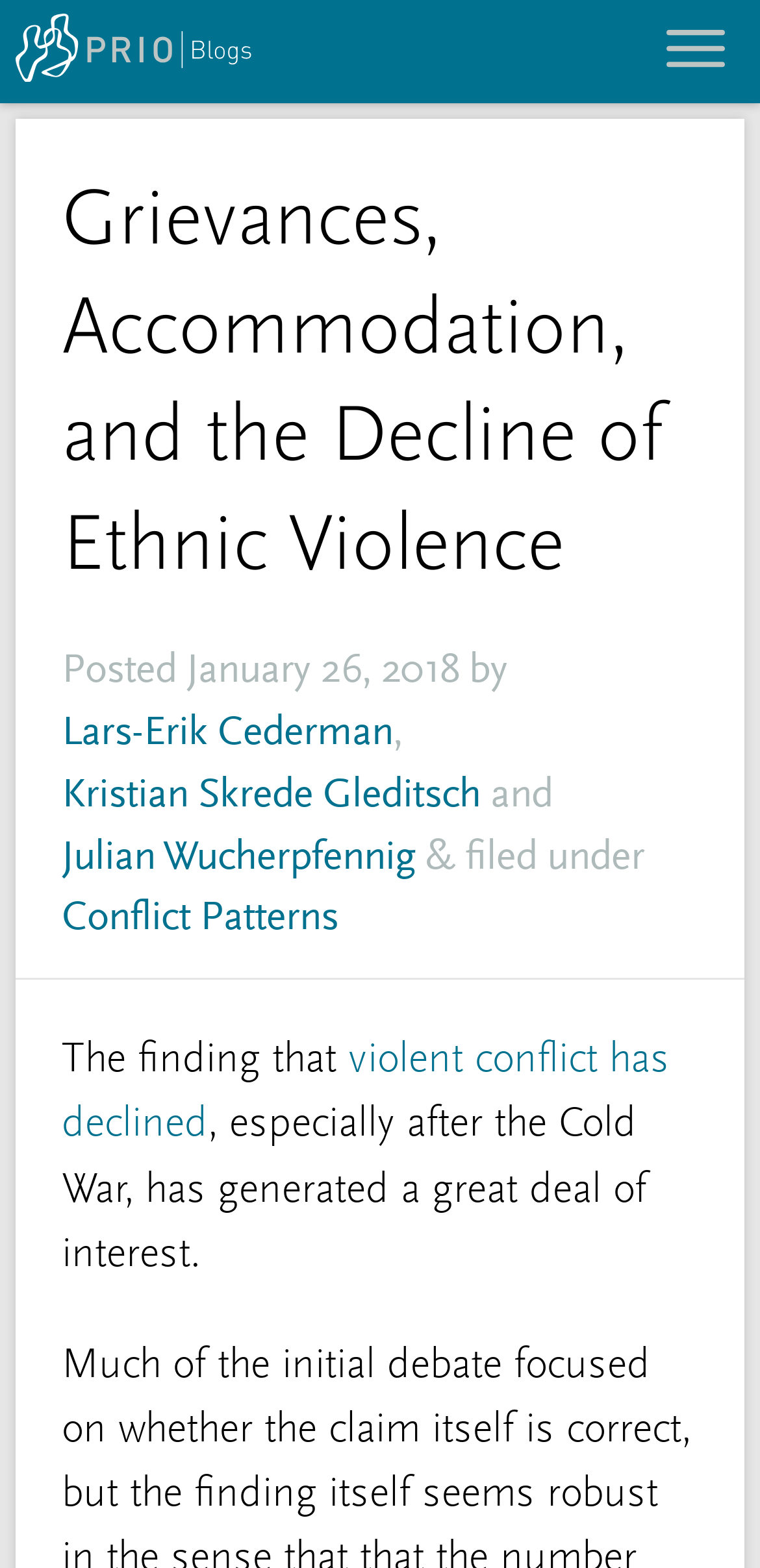Using the information in the image, give a detailed answer to the following question: What is the first sentence of the article?

I found the first sentence of the article by looking at the main content section and reading the first sentence, which is 'The finding that violent conflict has declined, especially after the Cold War, has generated a great deal of interest.'